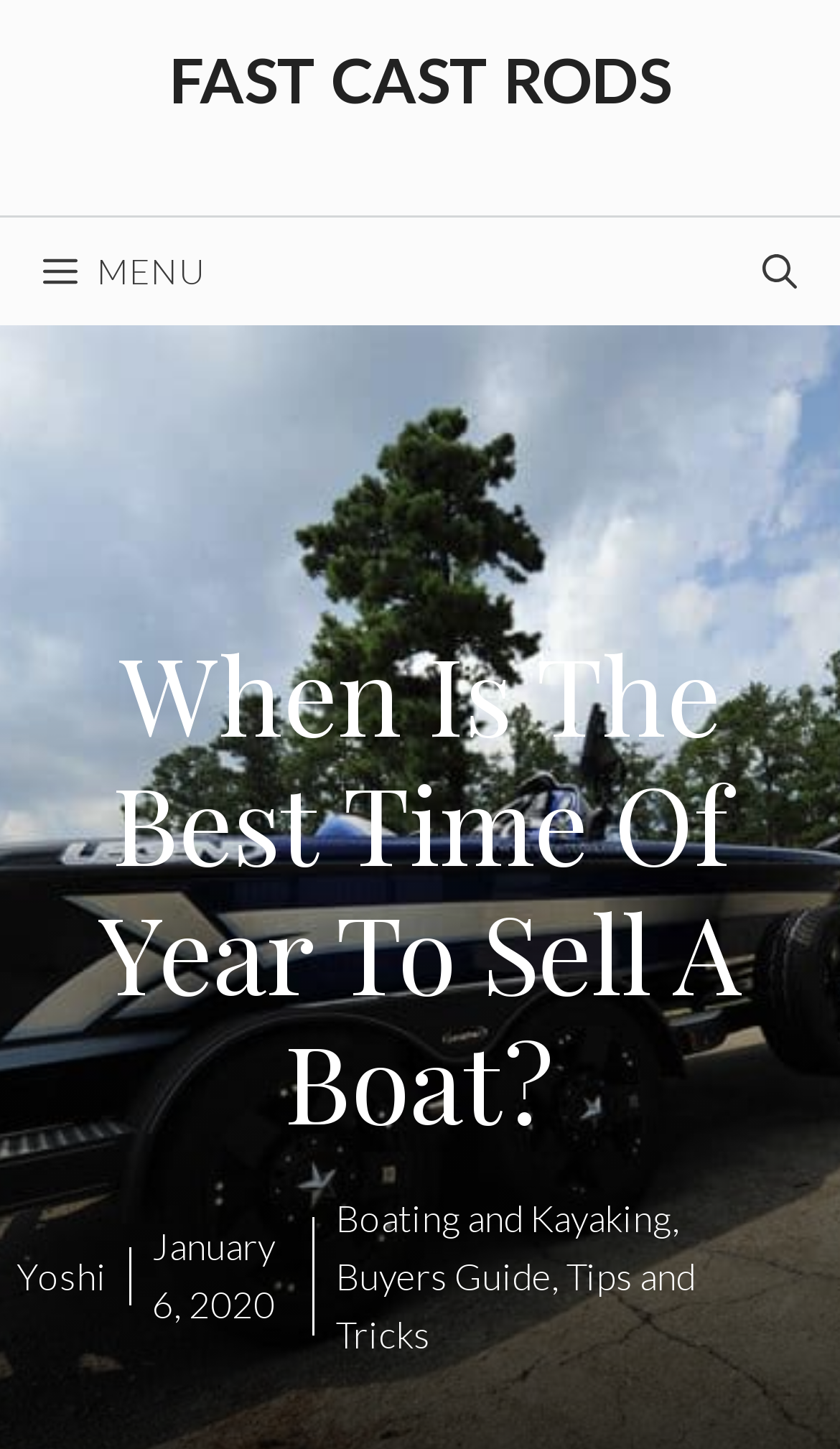Give a short answer using one word or phrase for the question:
What is the category of the article?

Boating and Kayaking